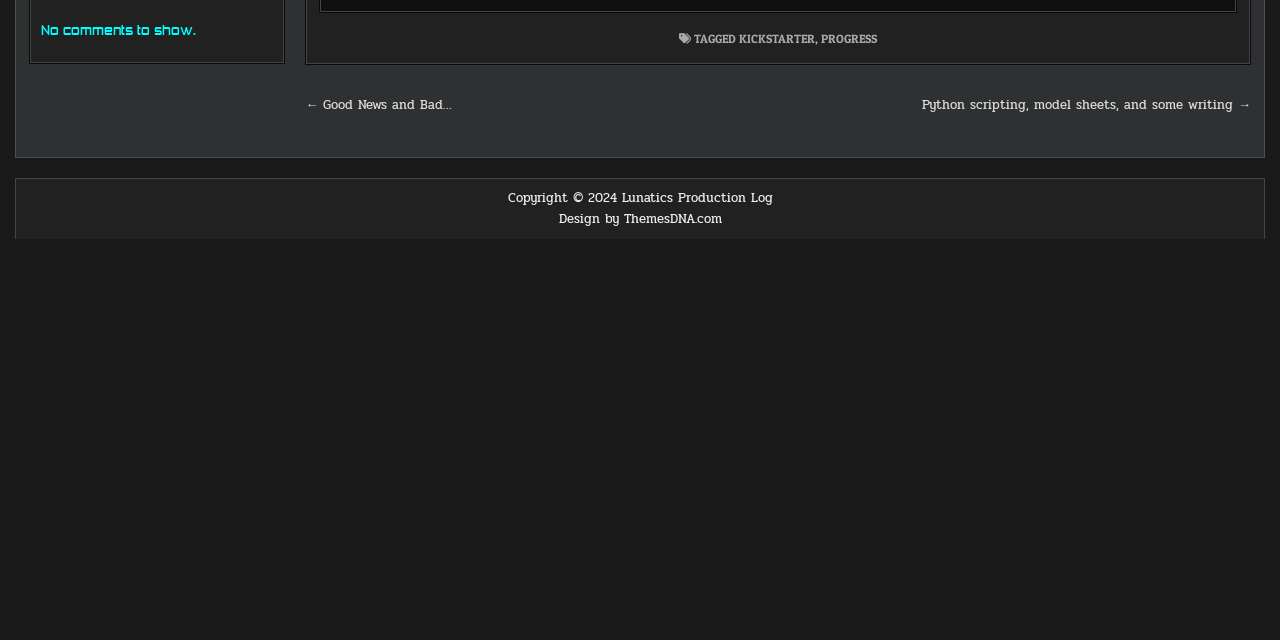Provide the bounding box coordinates of the HTML element this sentence describes: "← Good News and Bad…". The bounding box coordinates consist of four float numbers between 0 and 1, i.e., [left, top, right, bottom].

[0.239, 0.148, 0.353, 0.18]